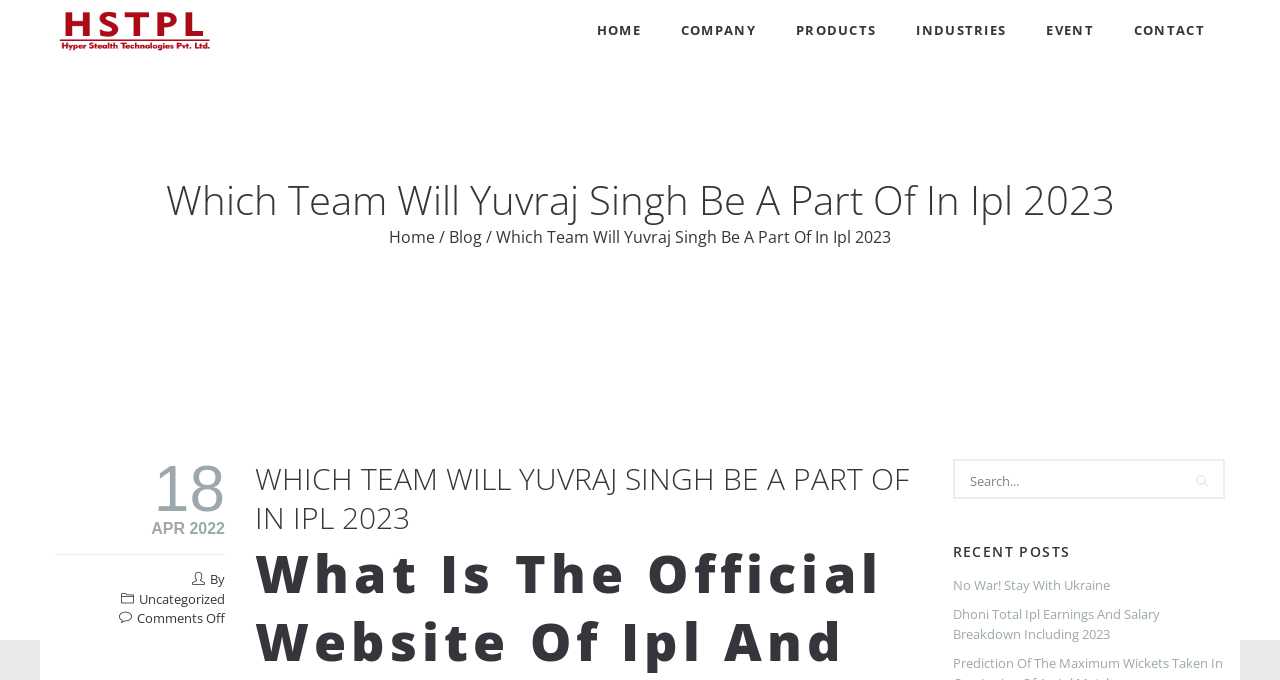Using the provided description: "alt="Hyper Stealth Technologies Pvt. Ltd."", find the bounding box coordinates of the corresponding UI element. The output should be four float numbers between 0 and 1, in the format [left, top, right, bottom].

[0.043, 0.012, 0.168, 0.085]